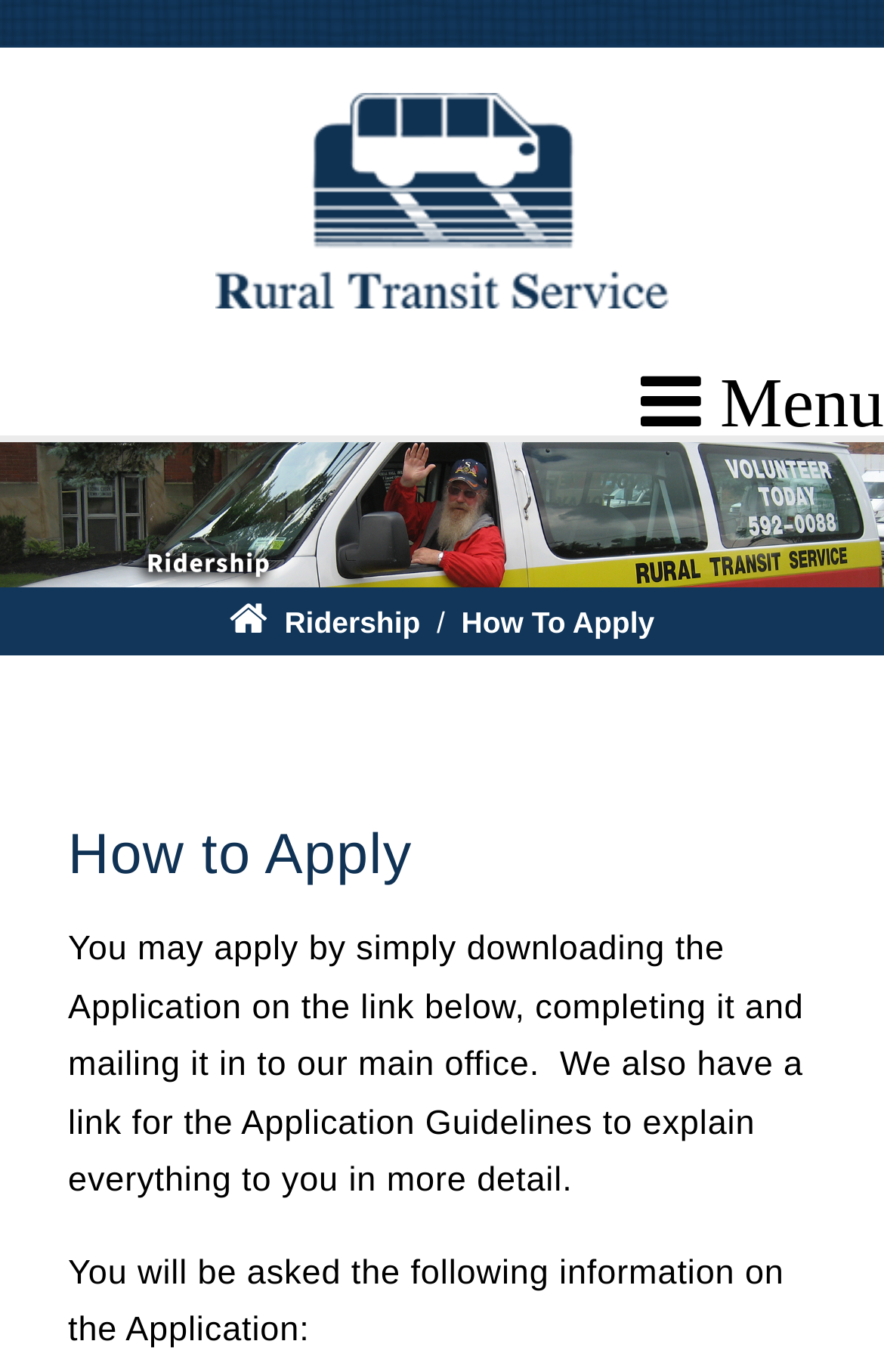Identify the bounding box coordinates for the UI element described as follows: "How to Apply". Ensure the coordinates are four float numbers between 0 and 1, formatted as [left, top, right, bottom].

[0.522, 0.441, 0.74, 0.466]